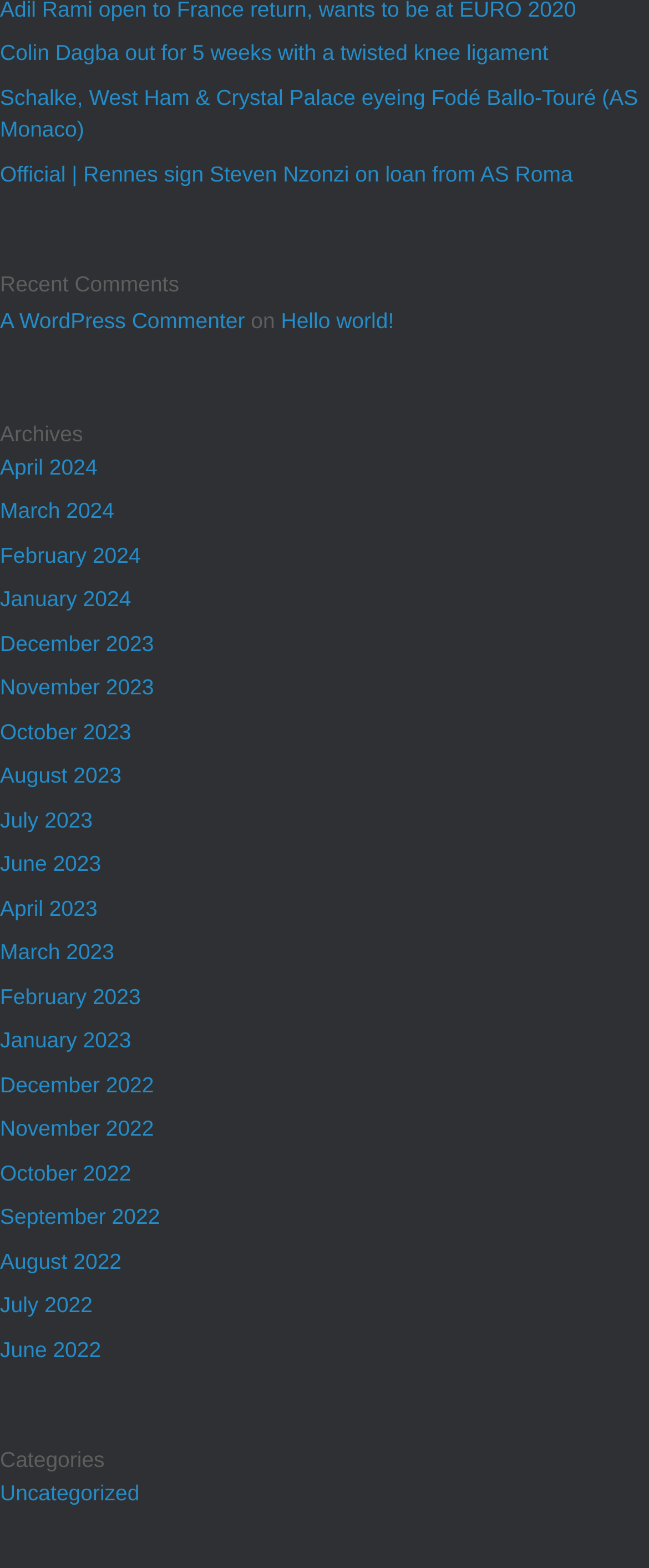Identify the bounding box coordinates of the clickable section necessary to follow the following instruction: "Check the comment from A WordPress Commenter". The coordinates should be presented as four float numbers from 0 to 1, i.e., [left, top, right, bottom].

[0.0, 0.196, 0.377, 0.212]